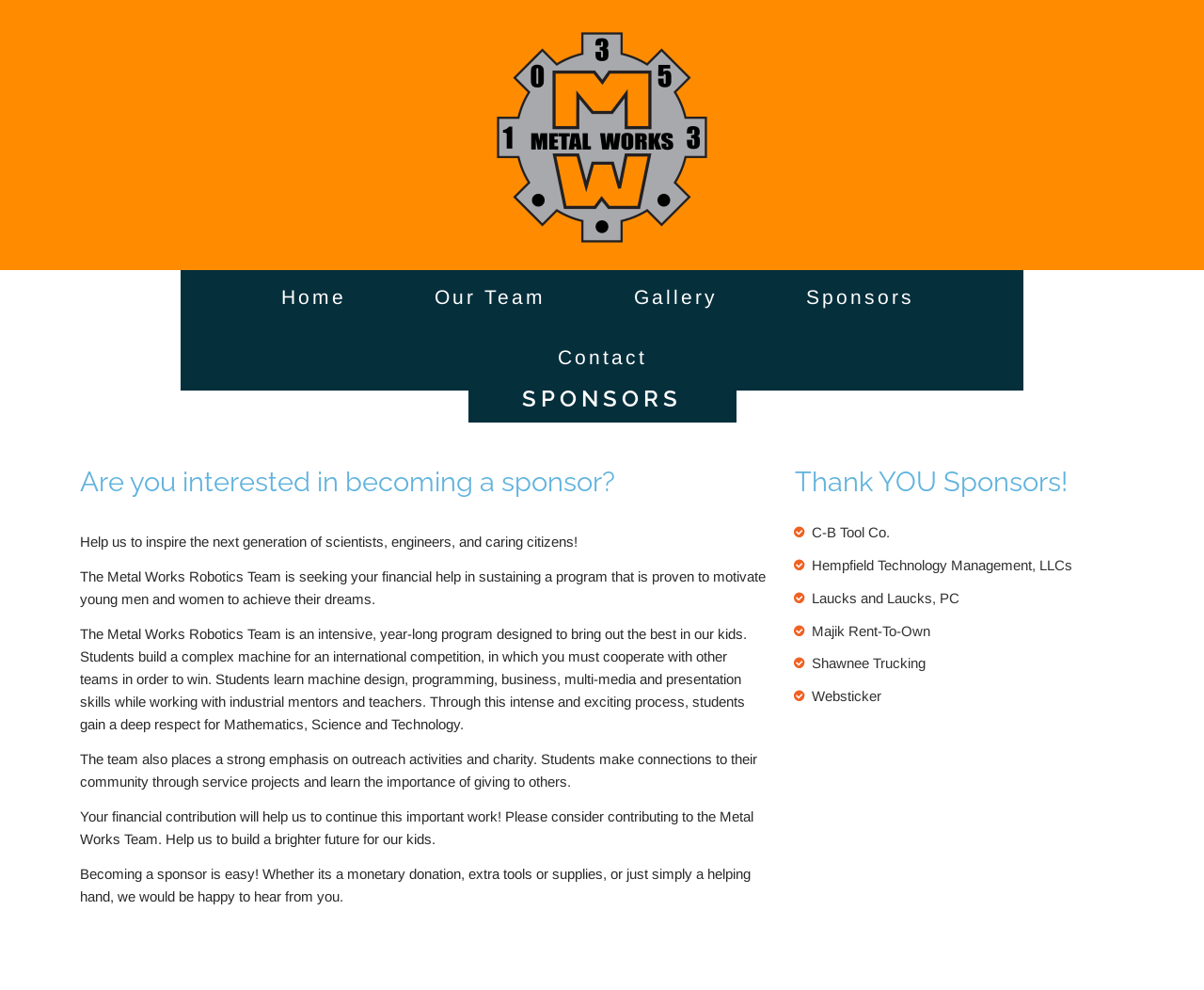Please specify the bounding box coordinates of the element that should be clicked to execute the given instruction: 'Click on the 'Home' link'. Ensure the coordinates are four float numbers between 0 and 1, expressed as [left, top, right, bottom].

[0.214, 0.273, 0.307, 0.334]